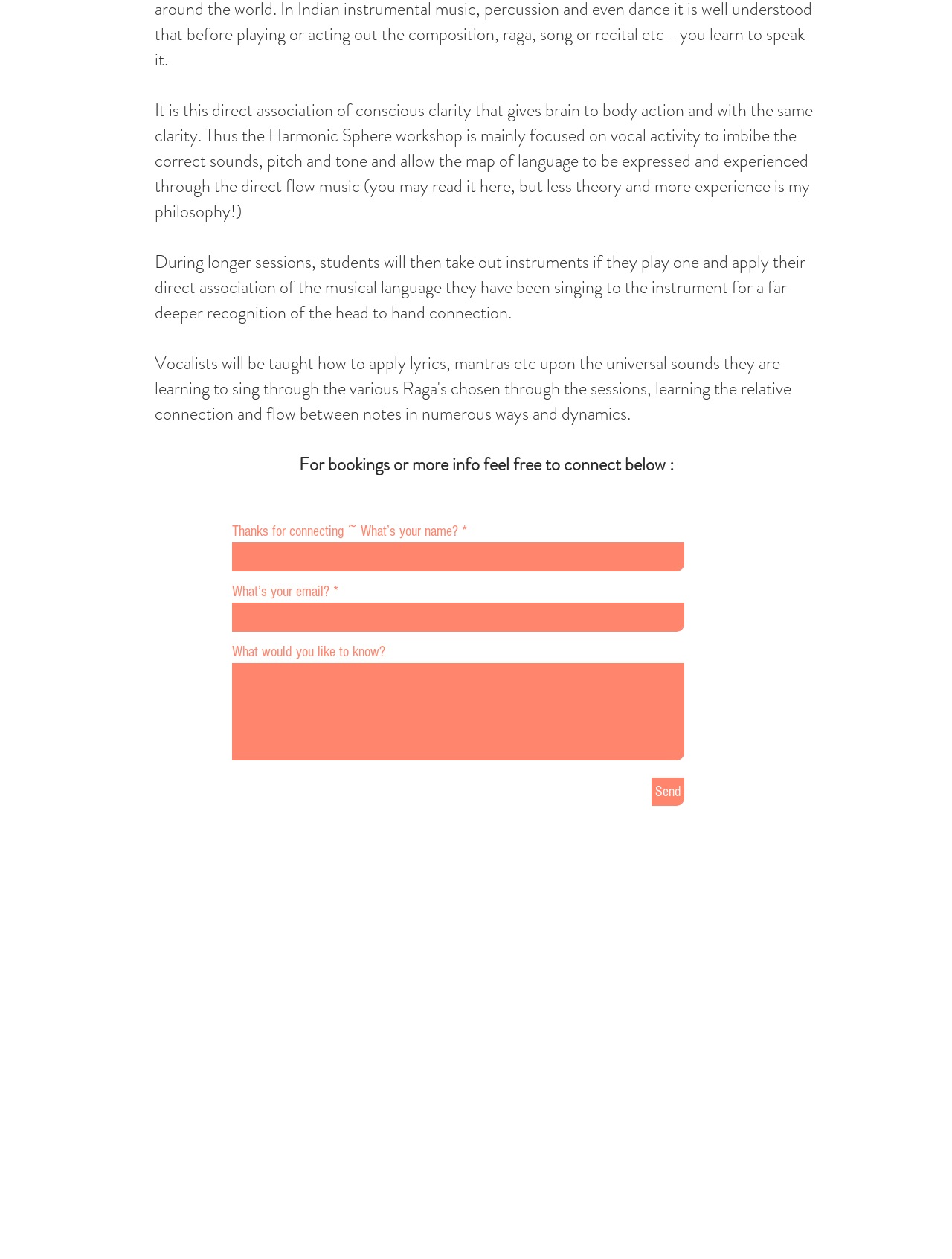What is the purpose of the form at the bottom of the page?
Look at the image and answer the question with a single word or phrase.

To connect or book